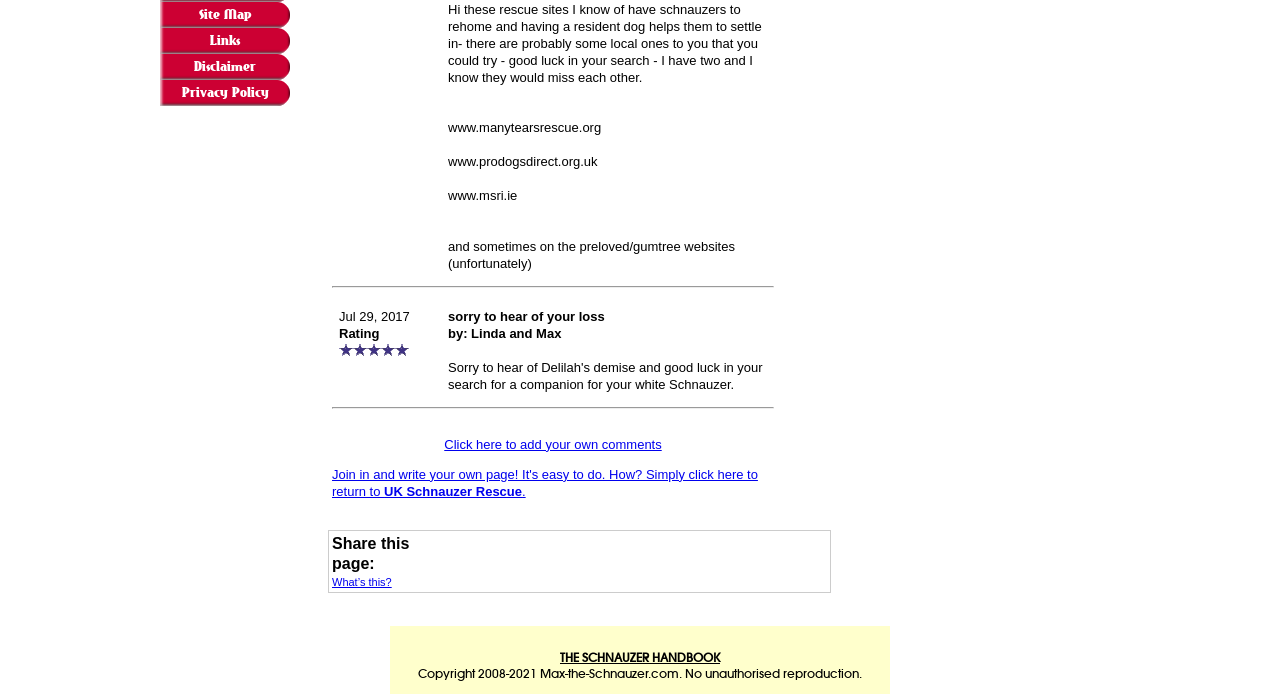Locate and provide the bounding box coordinates for the HTML element that matches this description: "Links".

[0.125, 0.04, 0.227, 0.078]